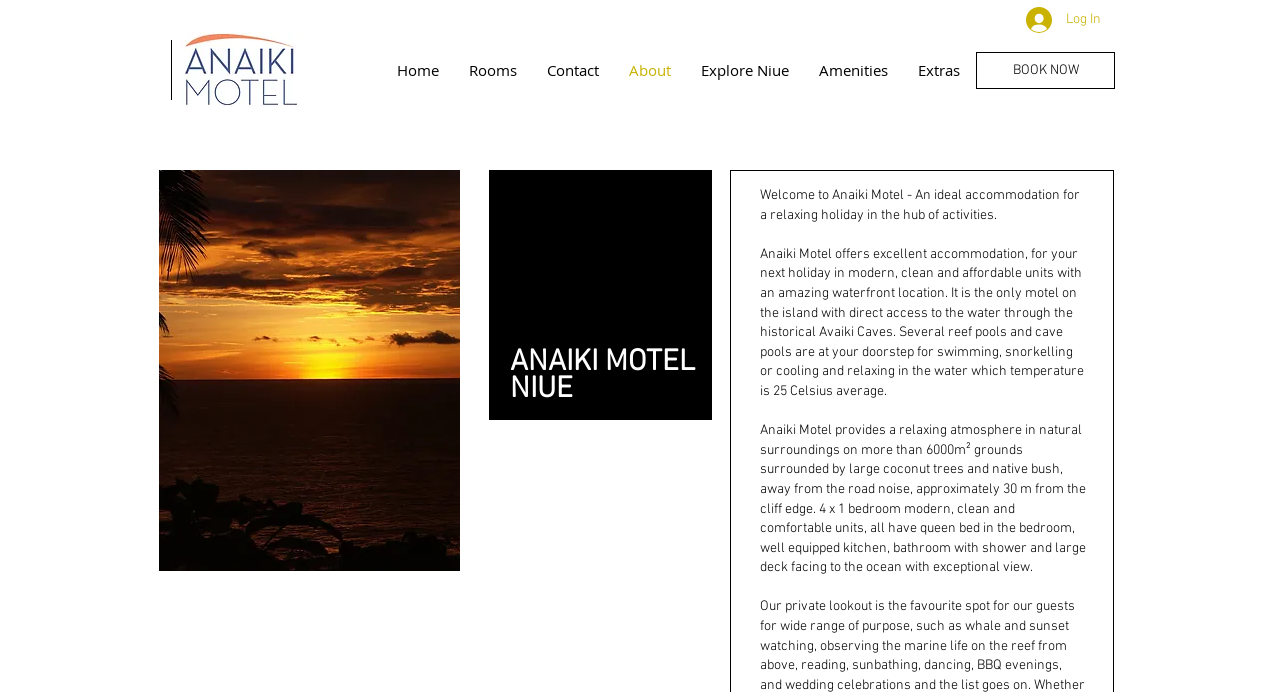Use a single word or phrase to answer the question: 
What is the location of the motel?

Niue